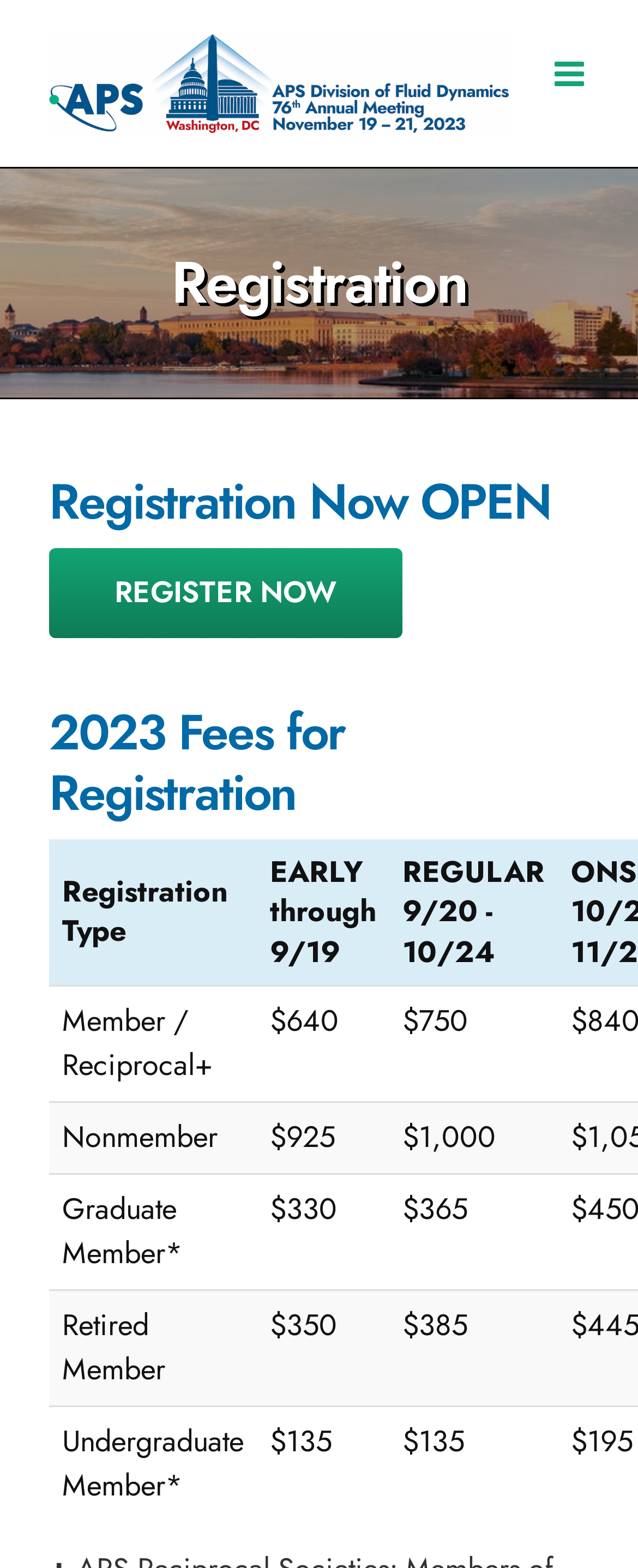Look at the image and give a detailed response to the following question: What is the purpose of the link 'REGISTER NOW'?

I inferred the answer by looking at the context of the link 'REGISTER NOW'. It is placed below the heading 'Registration Now OPEN' and above the table with registration fees, suggesting that it is a call-to-action to register for the event.